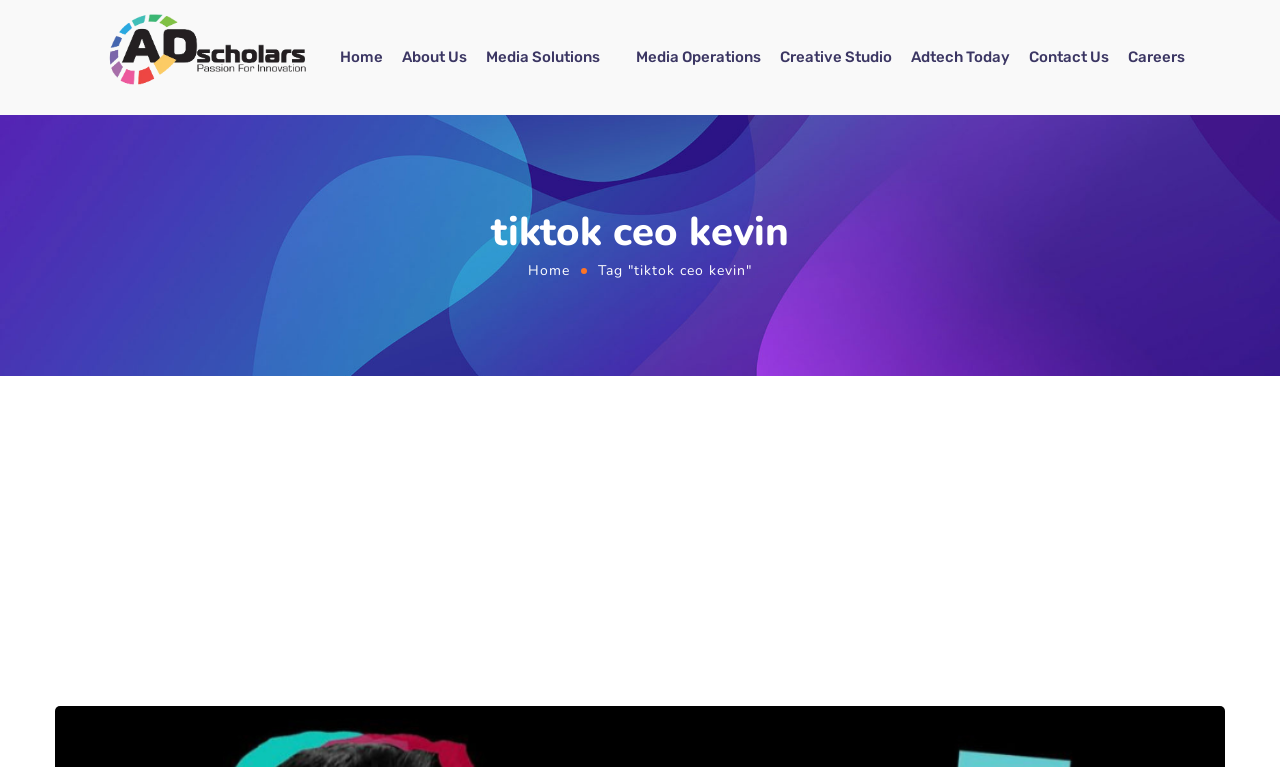Please identify the bounding box coordinates of the area I need to click to accomplish the following instruction: "click on the Home link".

[0.266, 0.026, 0.299, 0.124]